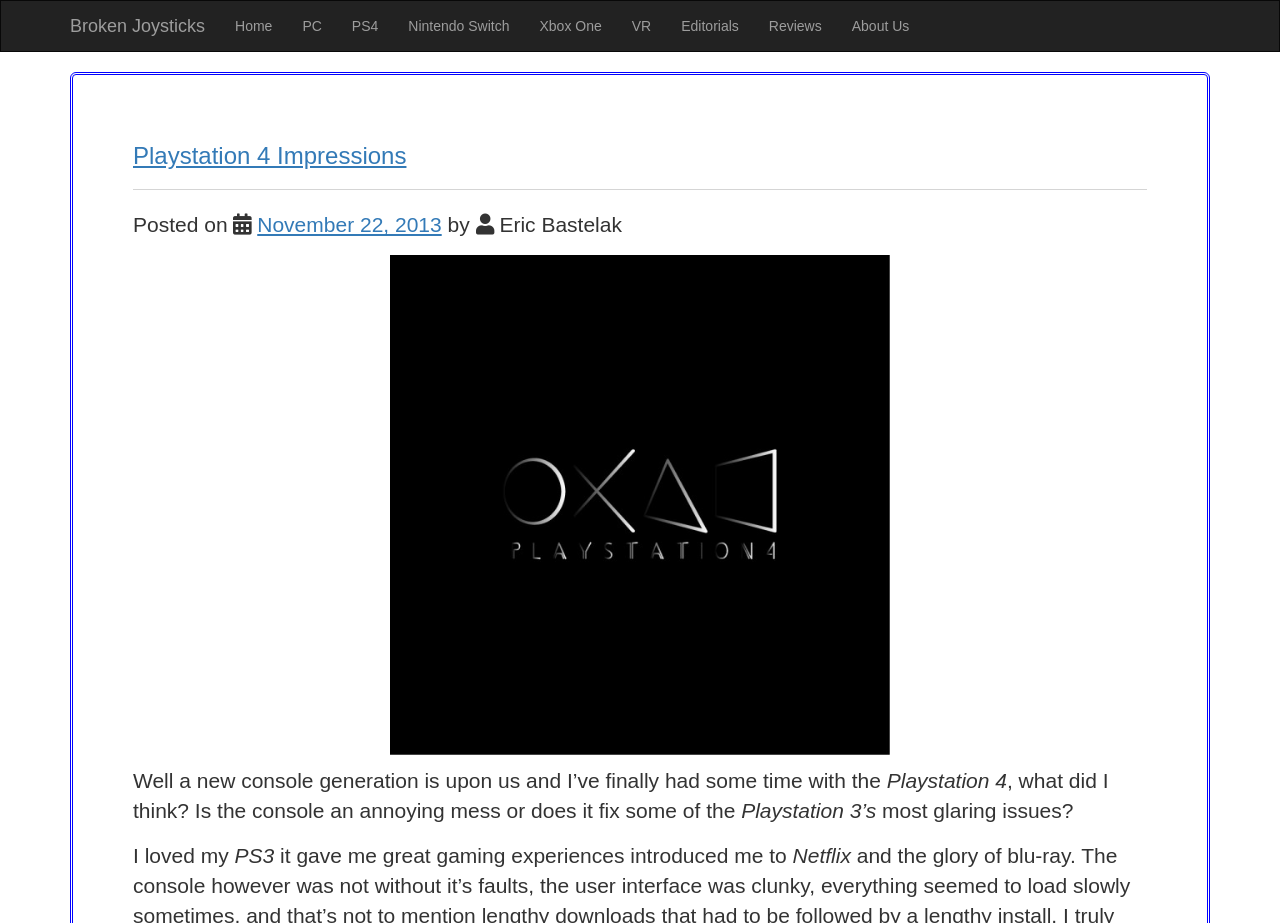Explain in detail what is displayed on the webpage.

The webpage is about the author's impressions of the Playstation 4 console. At the top, there is a navigation menu with 9 links: "Broken Joysticks", "Home", "PC", "PS4", "Nintendo Switch", "Xbox One", "VR", "Editorials", and "Reviews", followed by "About Us" at the end. 

Below the navigation menu, there is a heading that reads "Playstation 4 Impressions" with a link to the same title. A horizontal separator line is placed underneath the heading. 

The article's metadata is displayed, including the posting date "November 22, 2013" and the author's name "Eric Bastelak". 

The main content of the article starts with a paragraph that discusses the new console generation and the author's experience with the Playstation 4. The text is divided into several sections, with the console's name "Playstation 4" highlighted. The author shares their thoughts on the console, comparing it to the Playstation 3 and its issues. The text also mentions the author's positive experience with their PS3, which introduced them to Netflix.